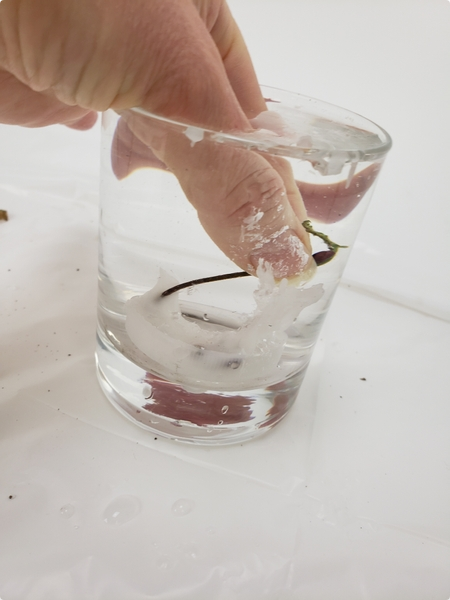What is the purpose of the wax?
Craft a detailed and extensive response to the question.

The wax-like substance around the twig suggests that the twig has been coated with hot wax, which is likely part of a crafting or artistic project. The wax may be used to create a specific texture or design on the twig.